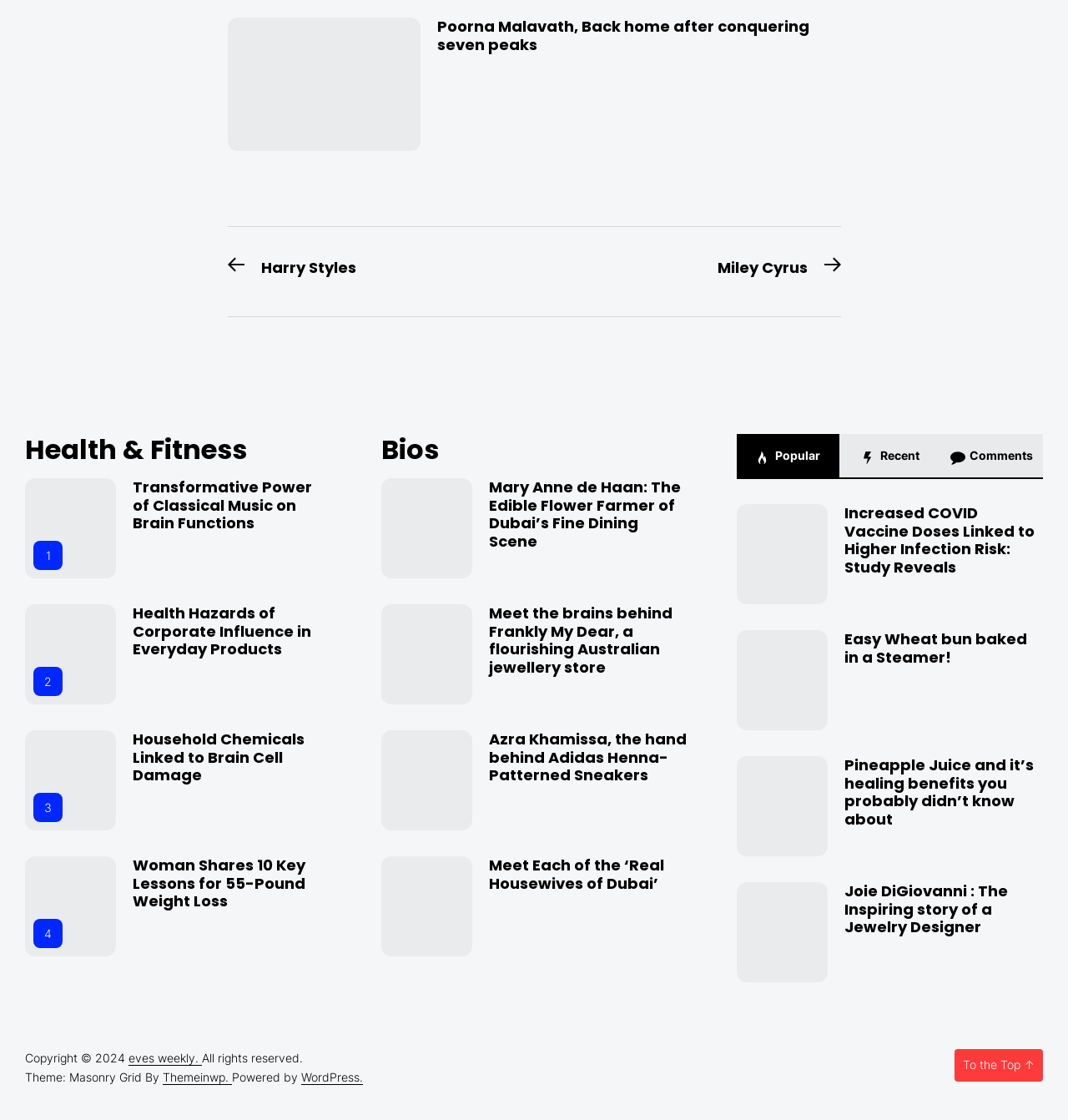Provide your answer in one word or a succinct phrase for the question: 
How many navigation links are there?

3